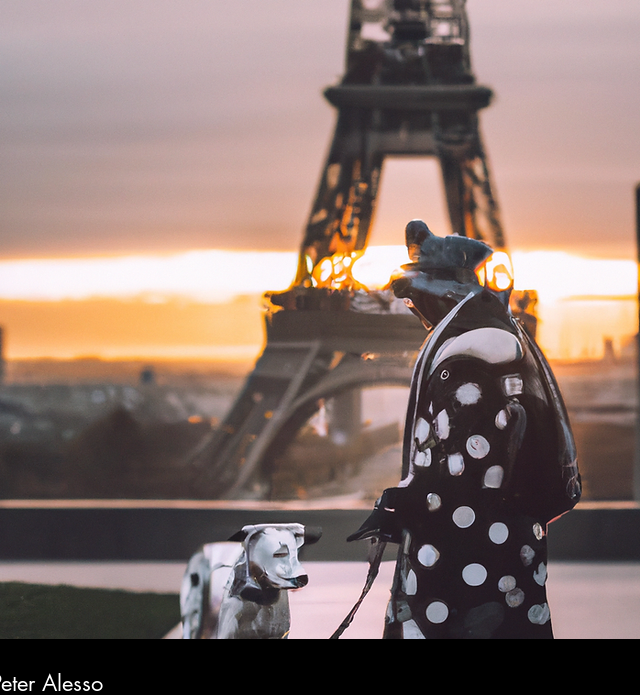List and describe all the prominent features within the image.

The image captures a whimsical scene set against the backdrop of the iconic Eiffel Tower at sunset. In the foreground, a stylized figure of a woman is depicted with a dalmatian, showcasing a unique artistic interpretation with dotted patterns on her attire. The soft hues of the sunset create a dreamy atmosphere, blending oranges and yellows behind the silhouette of the tower, highlighting the enchanting charm of Paris. This composition beautifully embodies the intersection of art and technology, as it suggests themes related to innovative storytelling and visual representation, possibly reflecting the advancements in AI and CGI that influence modern media.